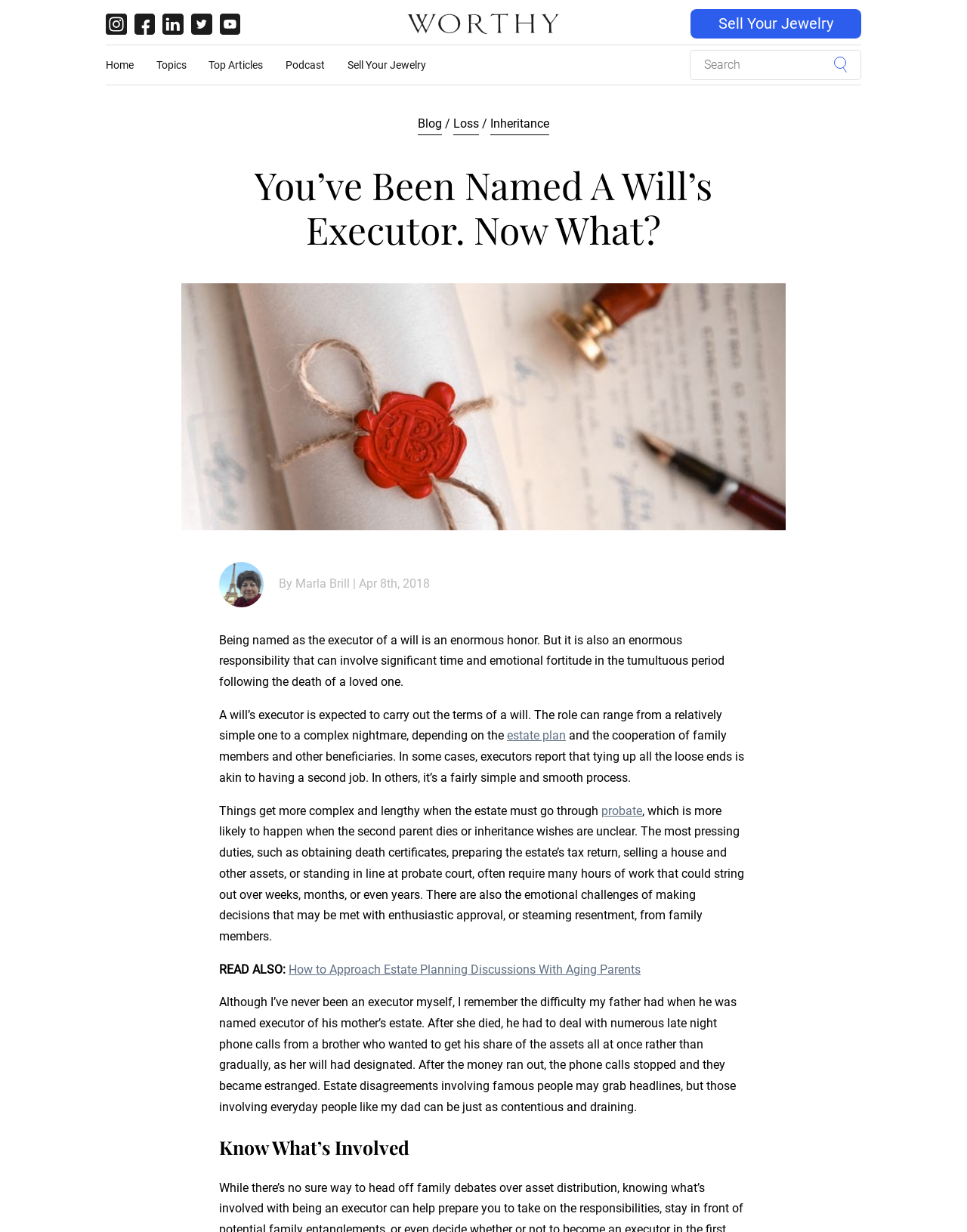What can make the executor's role more complex?
Look at the image and respond with a one-word or short phrase answer.

Probate